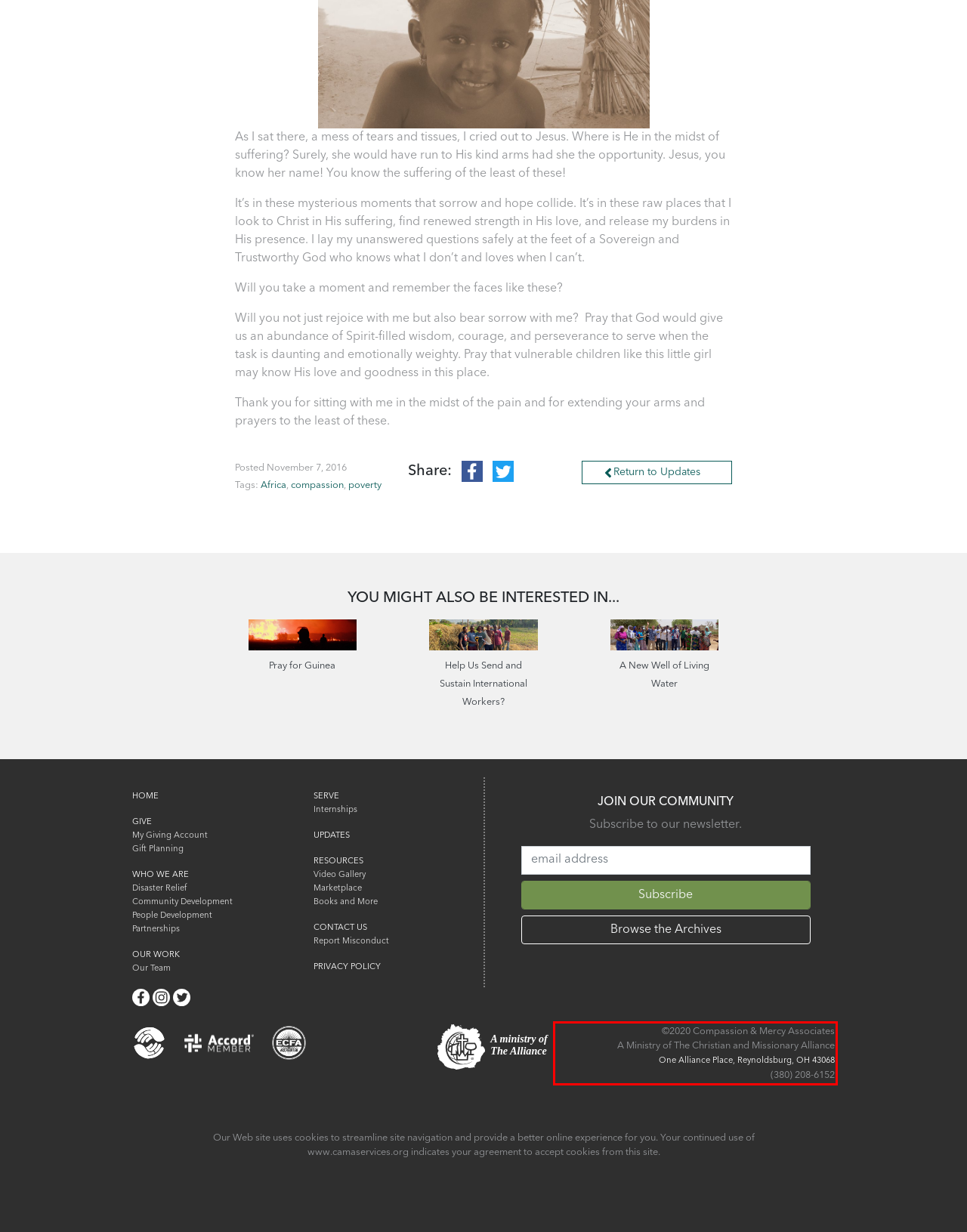Please perform OCR on the text within the red rectangle in the webpage screenshot and return the text content.

©2020 Compassion & Mercy Associates A Ministry of The Christian and Missionary Alliance One Alliance Place, Reynoldsburg, OH 43068 (380) 208-6152